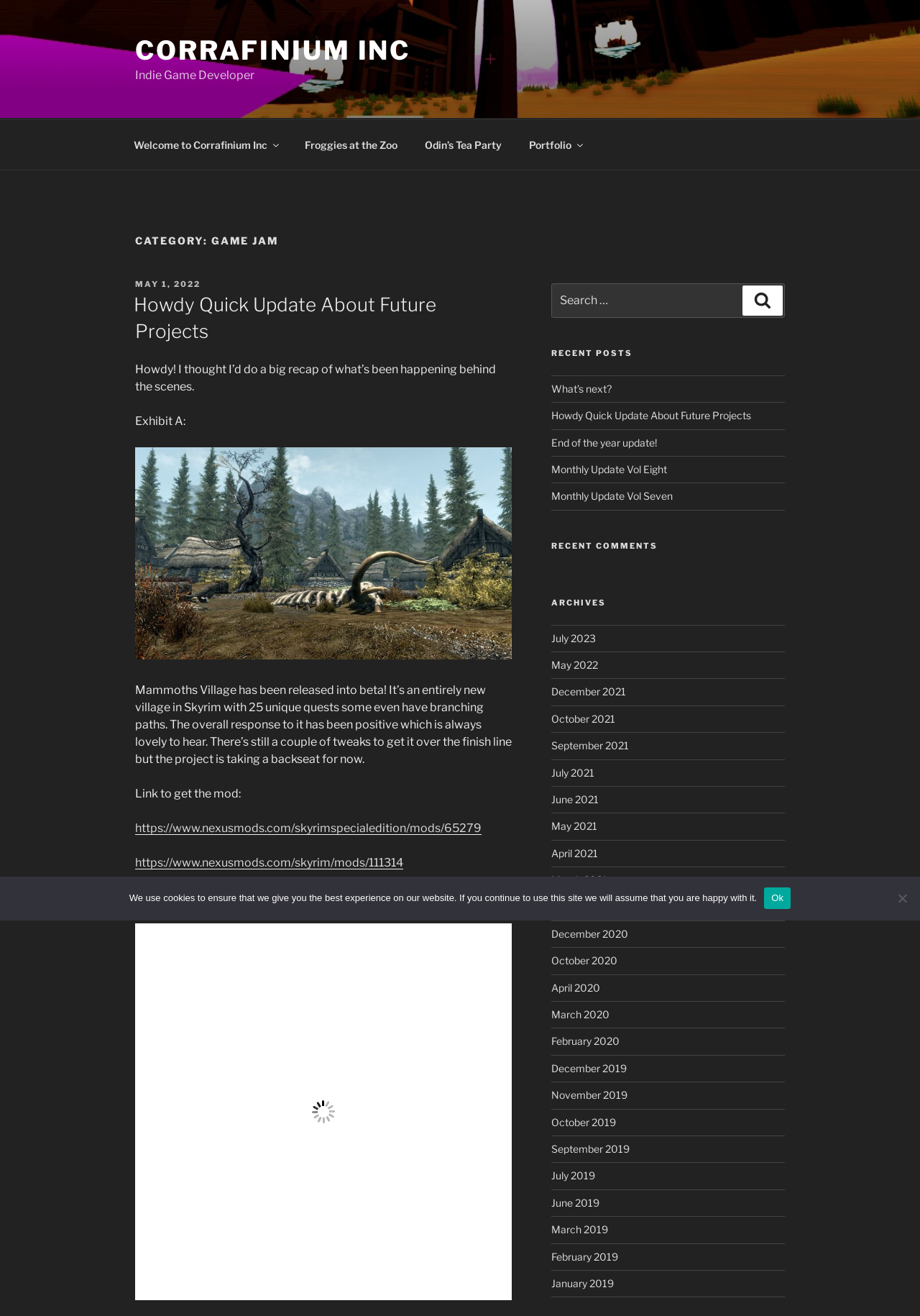Determine the bounding box coordinates for the area that needs to be clicked to fulfill this task: "Read the 'Howdy Quick Update About Future Projects' post". The coordinates must be given as four float numbers between 0 and 1, i.e., [left, top, right, bottom].

[0.147, 0.222, 0.556, 0.262]